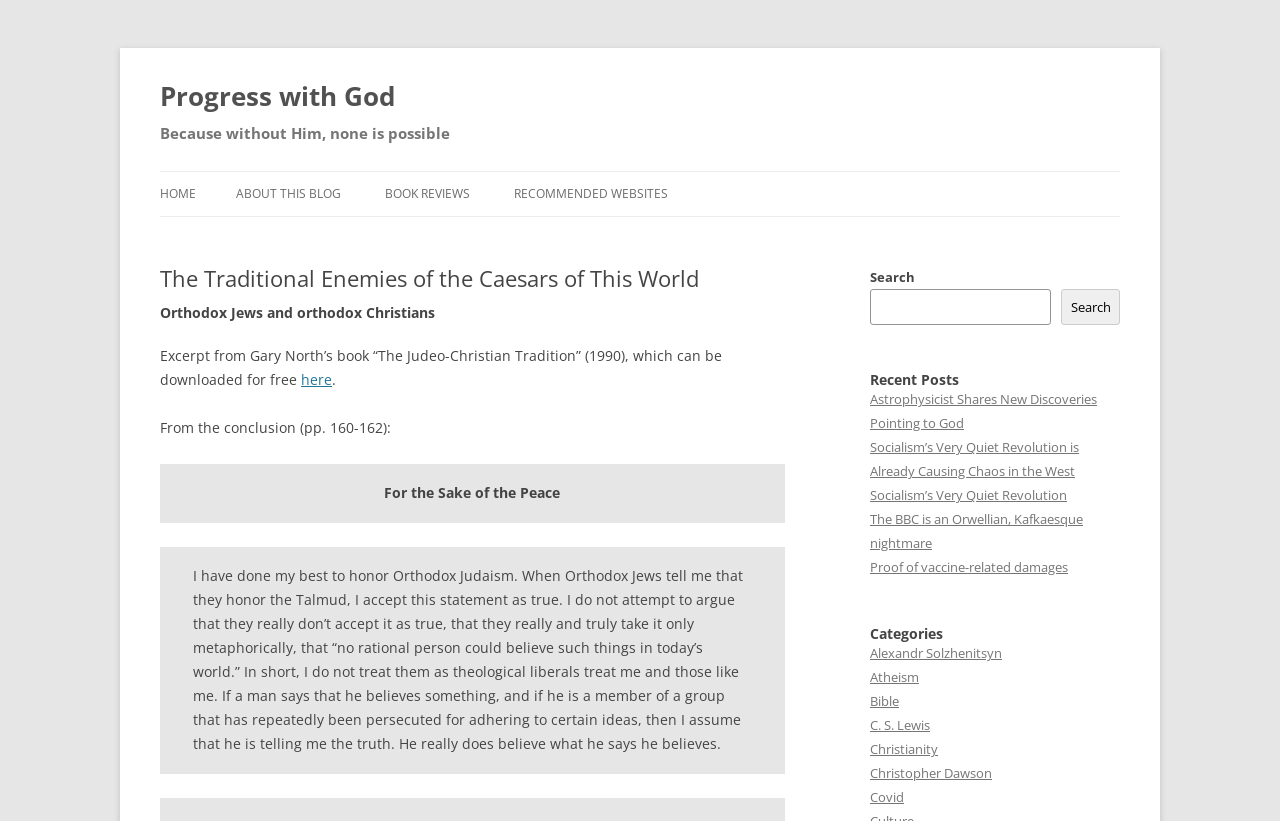Please find and report the bounding box coordinates of the element to click in order to perform the following action: "Read the 'Astrophysicist Shares New Discoveries Pointing to God' post". The coordinates should be expressed as four float numbers between 0 and 1, in the format [left, top, right, bottom].

[0.68, 0.476, 0.857, 0.527]